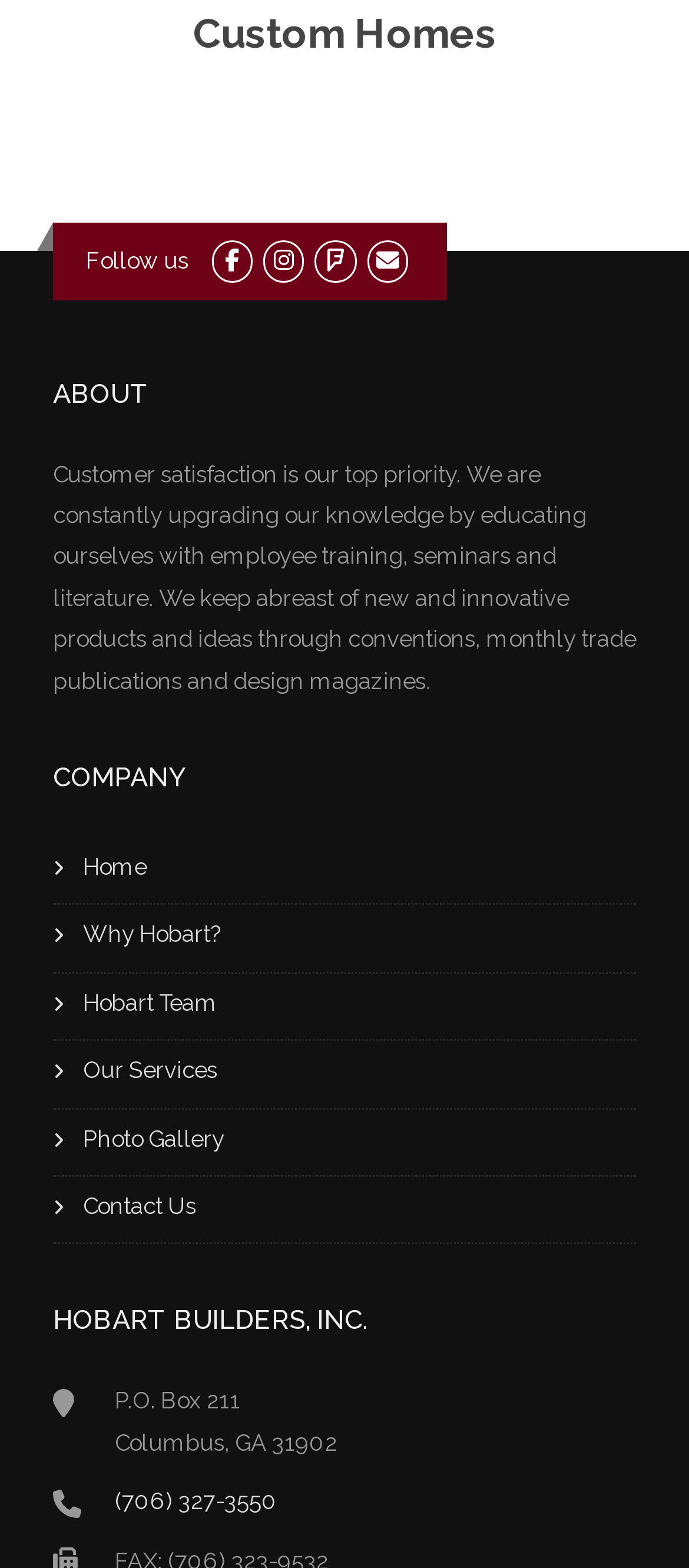Determine the bounding box coordinates for the area that needs to be clicked to fulfill this task: "Click on Custom Homes". The coordinates must be given as four float numbers between 0 and 1, i.e., [left, top, right, bottom].

[0.28, 0.005, 0.72, 0.036]